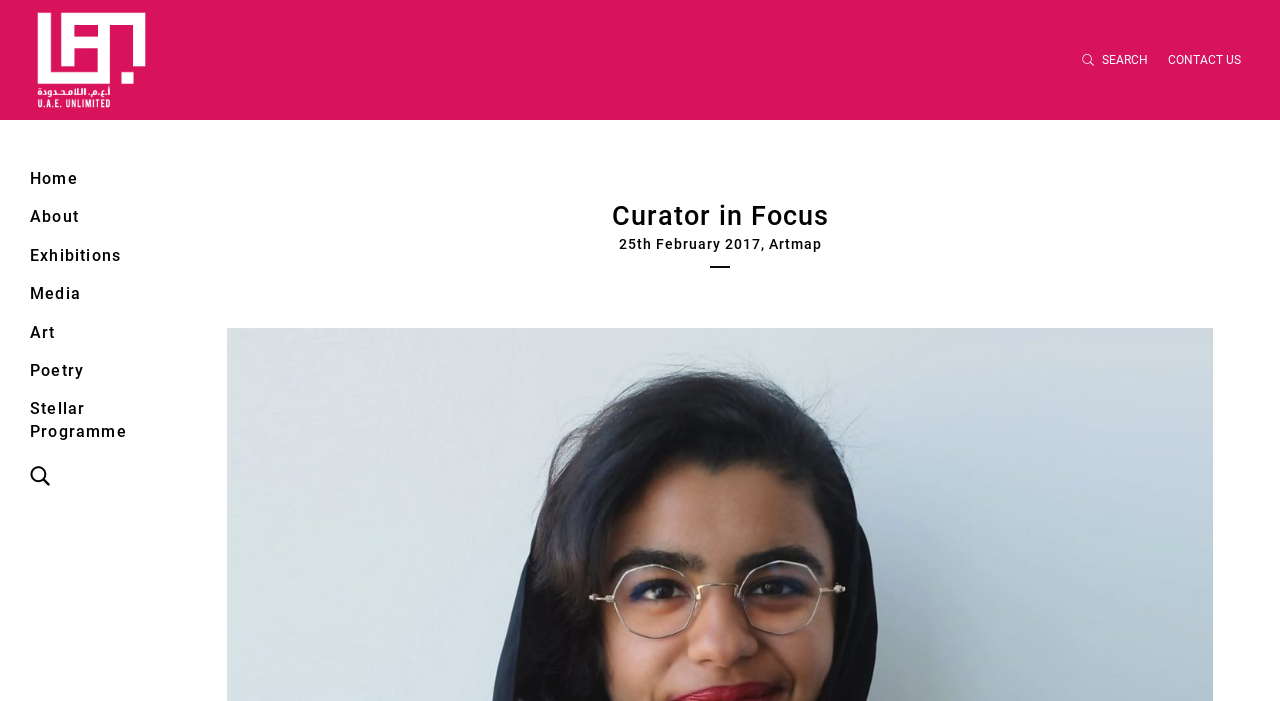Identify the bounding box coordinates for the element you need to click to achieve the following task: "view stellar programme". The coordinates must be four float values ranging from 0 to 1, formatted as [left, top, right, bottom].

[0.0, 0.557, 0.125, 0.644]